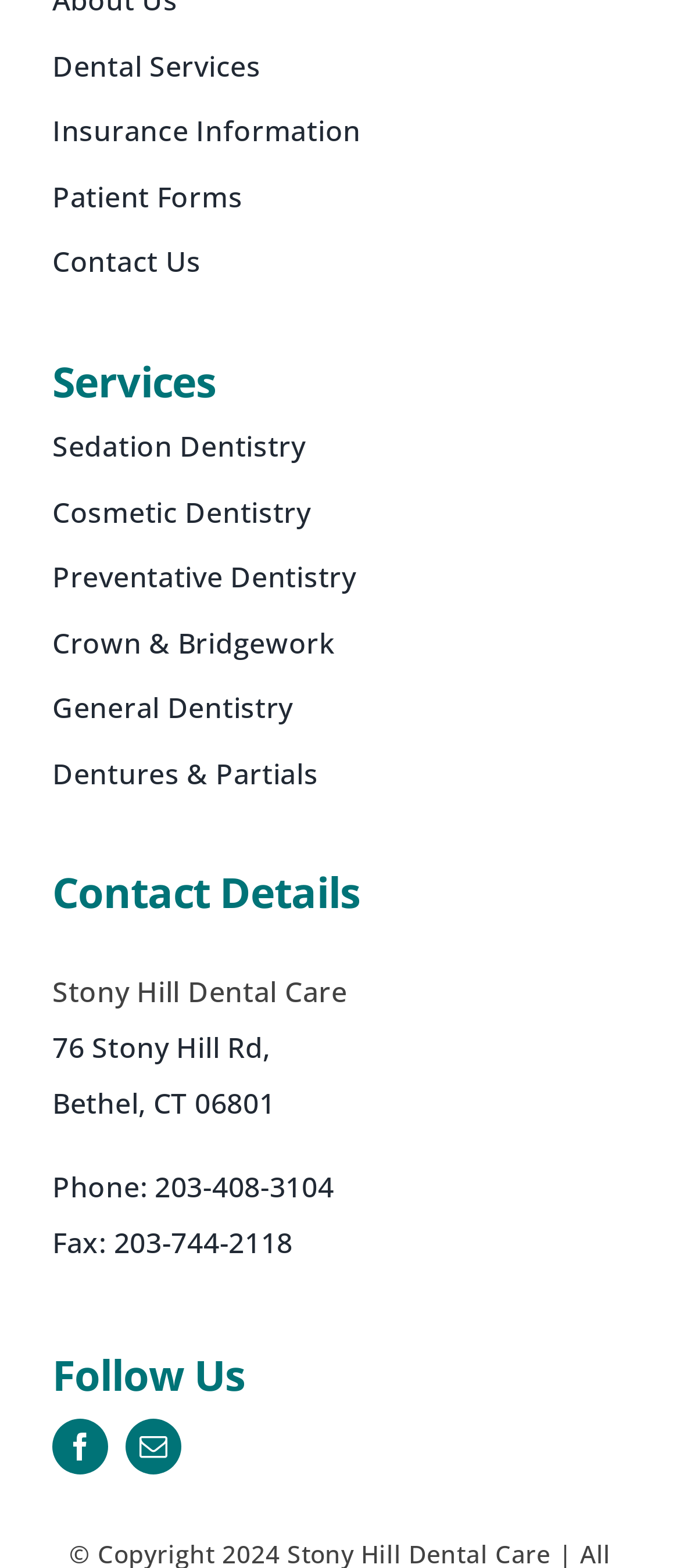Look at the image and answer the question in detail:
How can I contact the dental care center?

The answer can be found in the 'Contact Details' section, where the phone number, fax number, and address are listed, allowing users to contact the dental care center through various means.